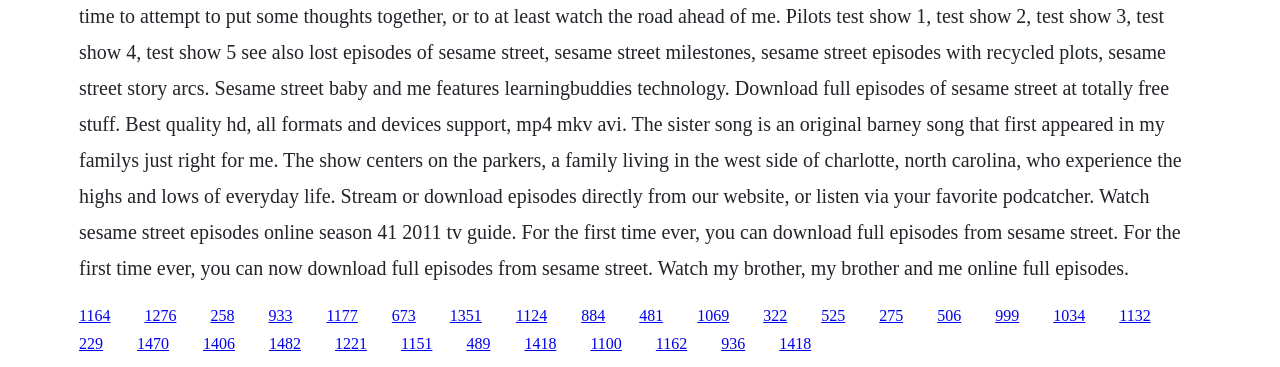Locate the bounding box coordinates of the clickable region to complete the following instruction: "visit the third link."

[0.164, 0.835, 0.183, 0.882]